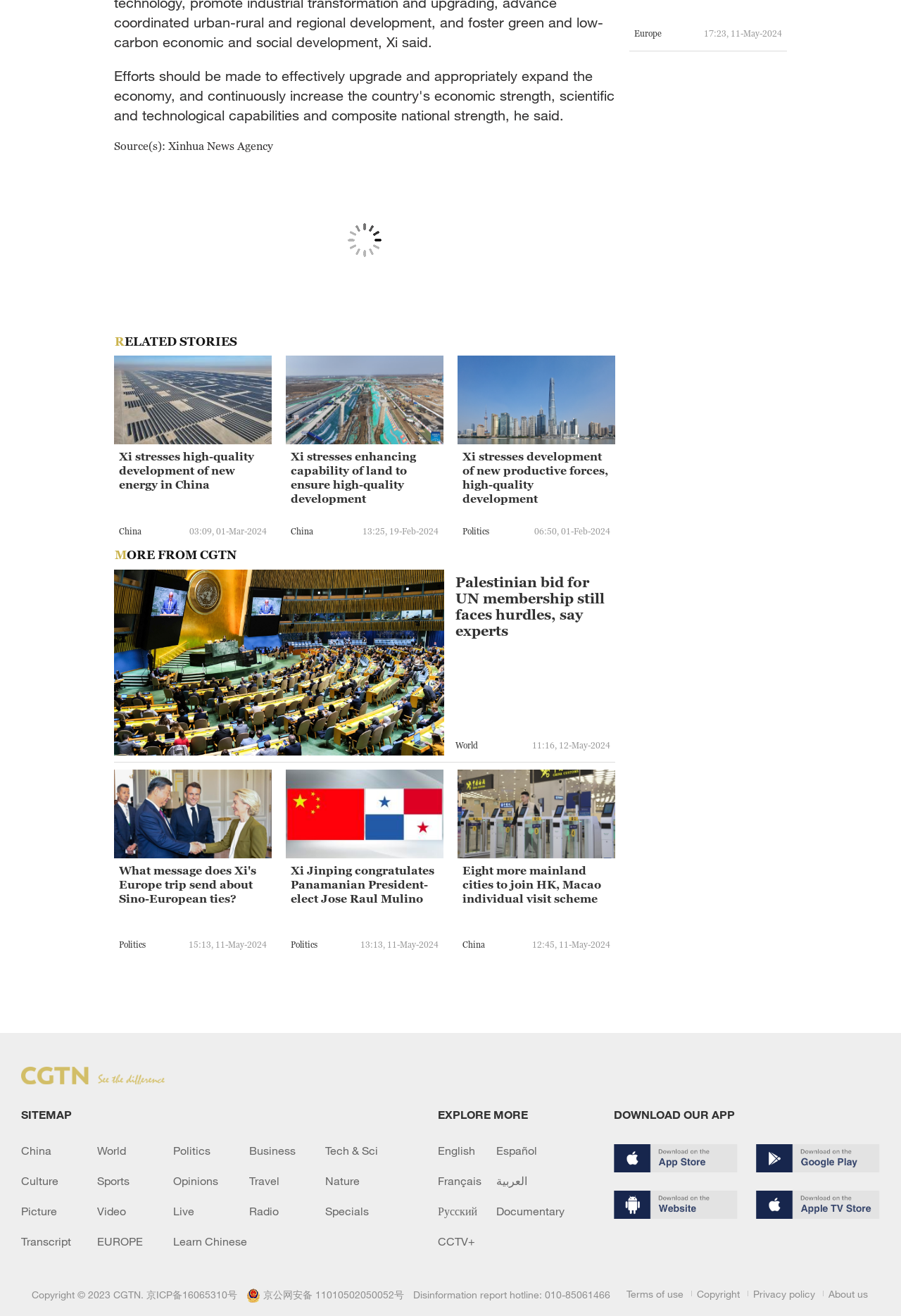Determine the coordinates of the bounding box that should be clicked to complete the instruction: "Click on the 'Xi stresses high-quality development of new energy in China' link". The coordinates should be represented by four float numbers between 0 and 1: [left, top, right, bottom].

[0.127, 0.298, 0.302, 0.308]